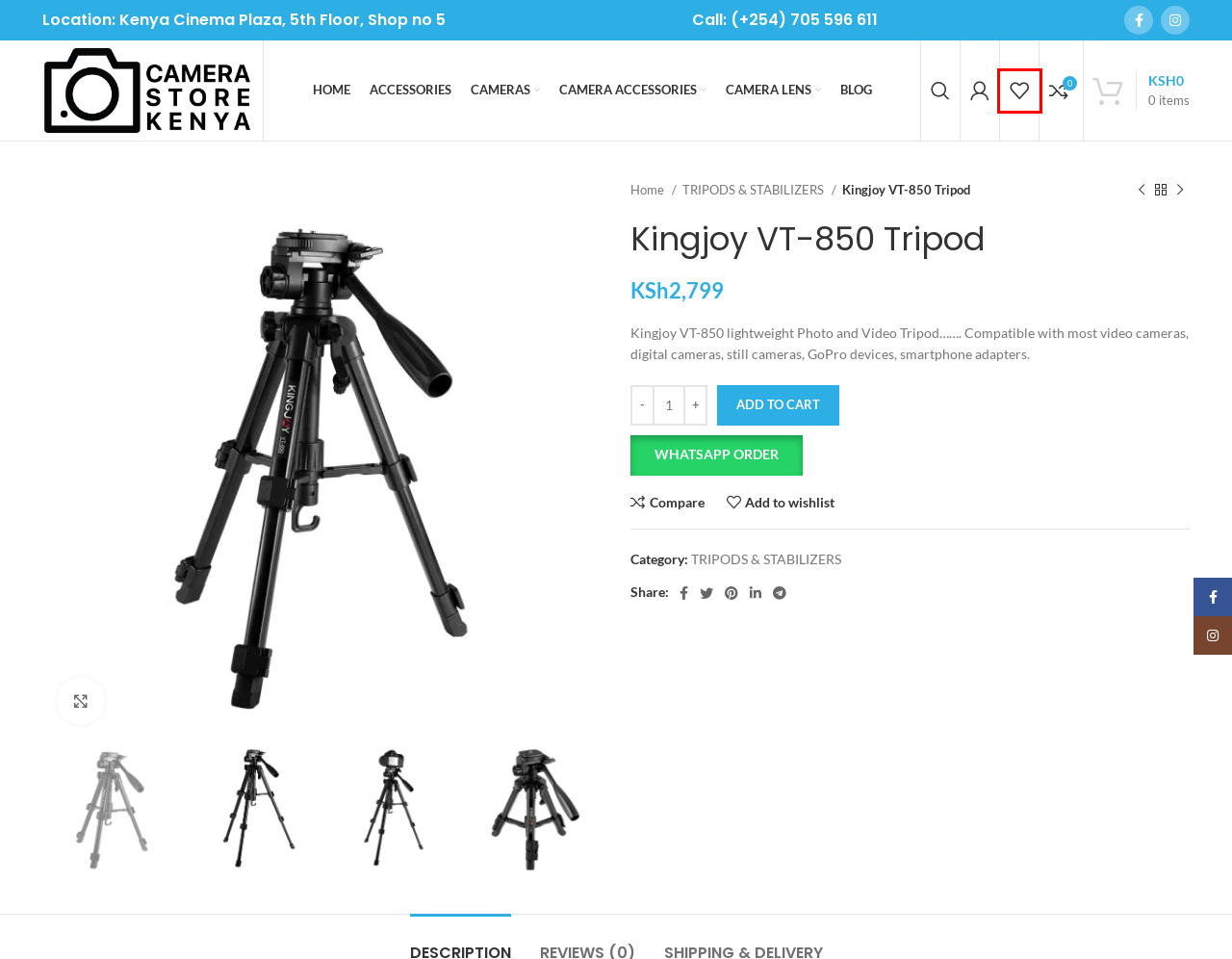Inspect the provided webpage screenshot, concentrating on the element within the red bounding box. Select the description that best represents the new webpage after you click the highlighted element. Here are the candidates:
A. CAMERAS Archives - Camera Store Kenya
B. CAMERA ACCESSORIES Archives - Camera Store Kenya
C. ACCESSORIES Archives - Camera Store Kenya
D. Wishlist - Camera Store Kenya
E. Home - Camera Store Kenya
F. TRIPODS & STABILIZERS Archives - Camera Store Kenya
G. Compare - Camera Store Kenya
H. CAMERA LENS Archives - Camera Store Kenya

D